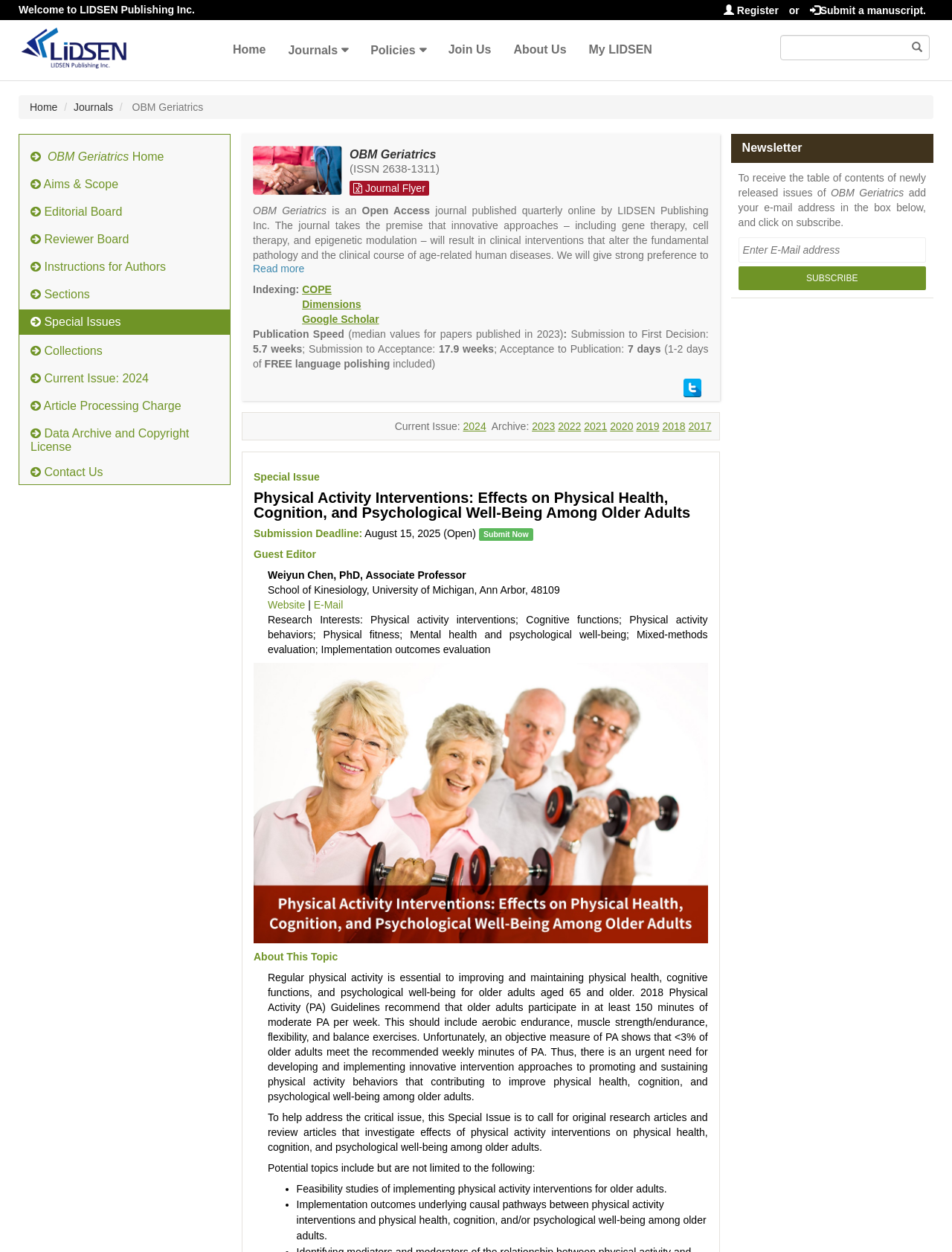Please determine the bounding box coordinates of the section I need to click to accomplish this instruction: "Click Livestock Machinery".

None